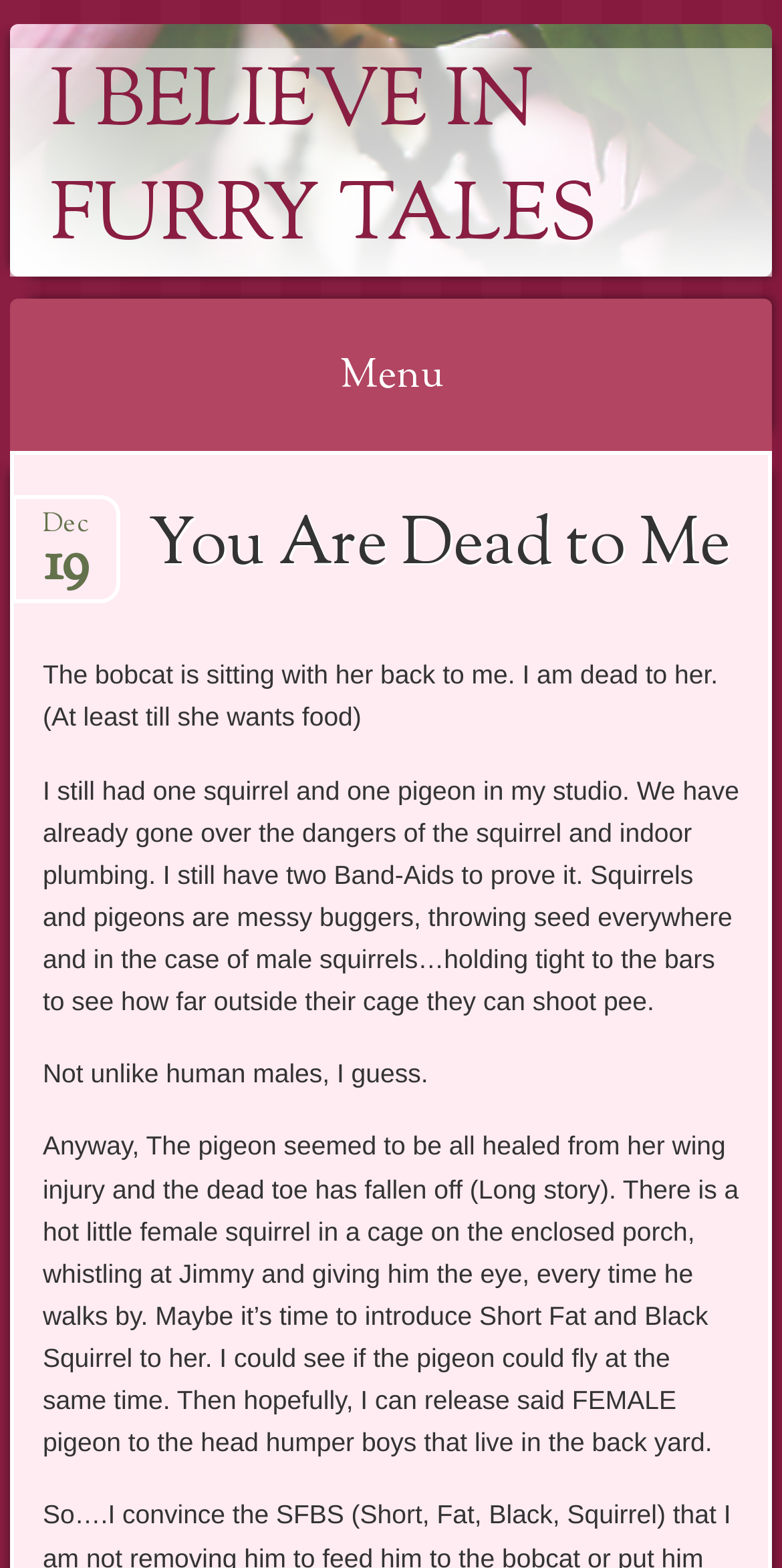Elaborate on the different components and information displayed on the webpage.

The webpage appears to be a personal blog or journal entry. At the top, there is a heading that reads "I BELIEVE IN FURRY TALES" in a prominent font size. Below this heading, there is a link with the same text. 

To the right of the heading, there is a menu section with a heading that simply says "Menu". Below the menu heading, there is a link that says "Skip to content". 

The main content of the webpage is a journal entry or a story. The title of the entry is "You Are Dead to Me" and is displayed in a larger font size. The entry is a humorous and lighthearted account of the author's experiences with a bobcat, squirrels, and a pigeon. The text is divided into four paragraphs, with the first paragraph describing the author's encounter with the bobcat. The subsequent paragraphs describe the author's experiences with the squirrels and pigeon, including their messy habits and the author's plans to introduce them to each other.